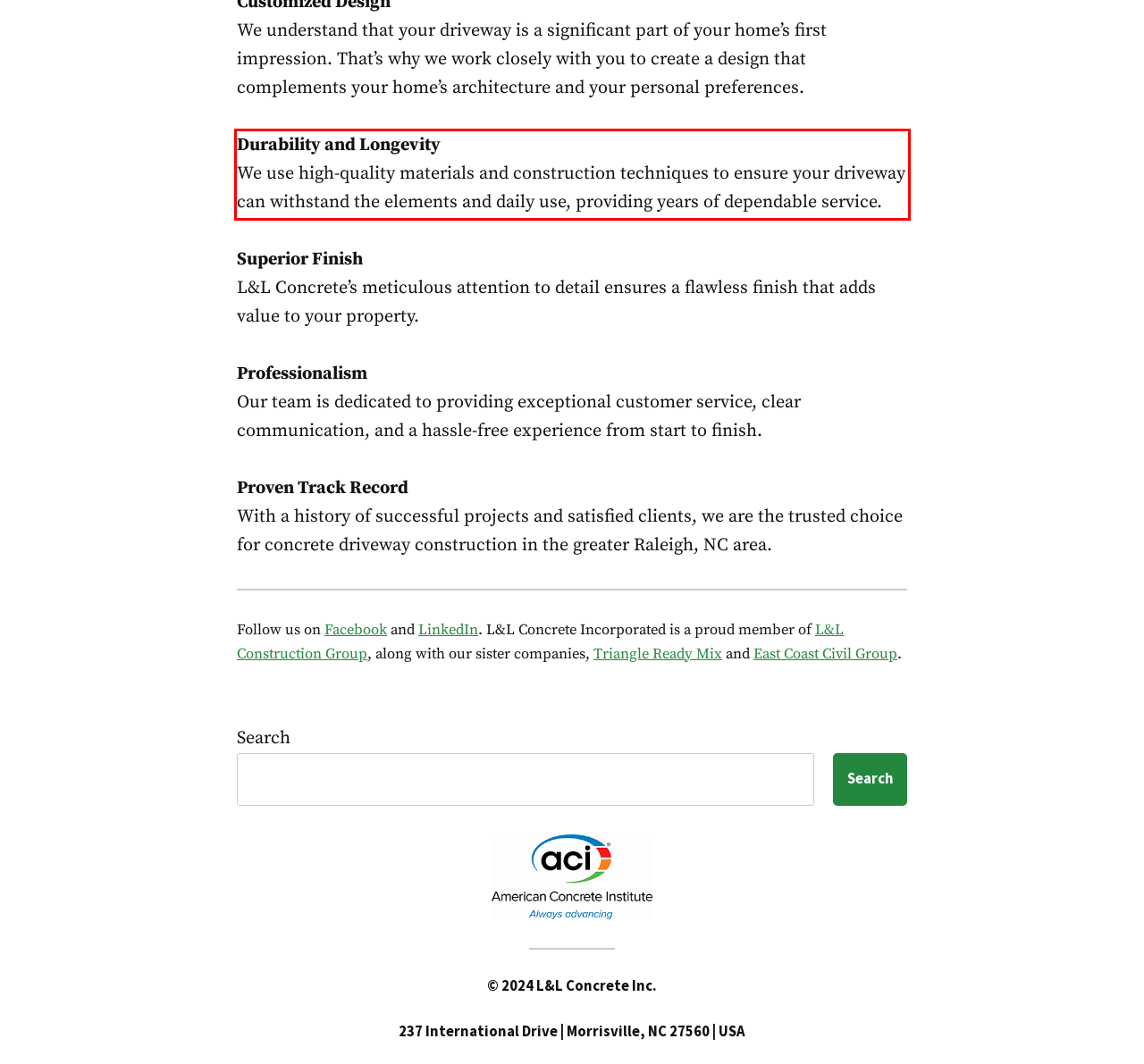Identify and transcribe the text content enclosed by the red bounding box in the given screenshot.

Durability and Longevity We use high-quality materials and construction techniques to ensure your driveway can withstand the elements and daily use, providing years of dependable service.